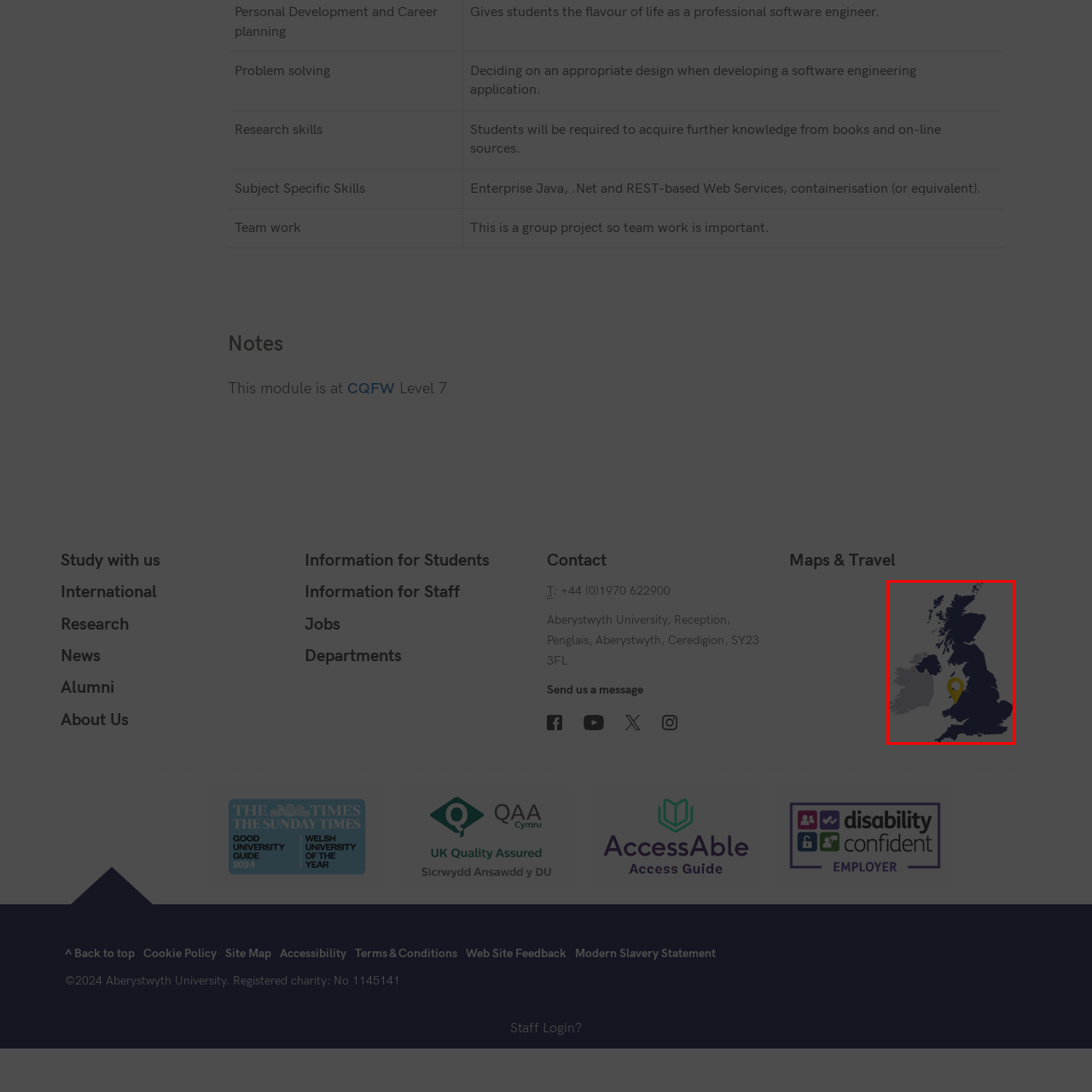View the image surrounded by the red border, Where is the highlighted area located?
 Answer using a single word or phrase.

Southern England